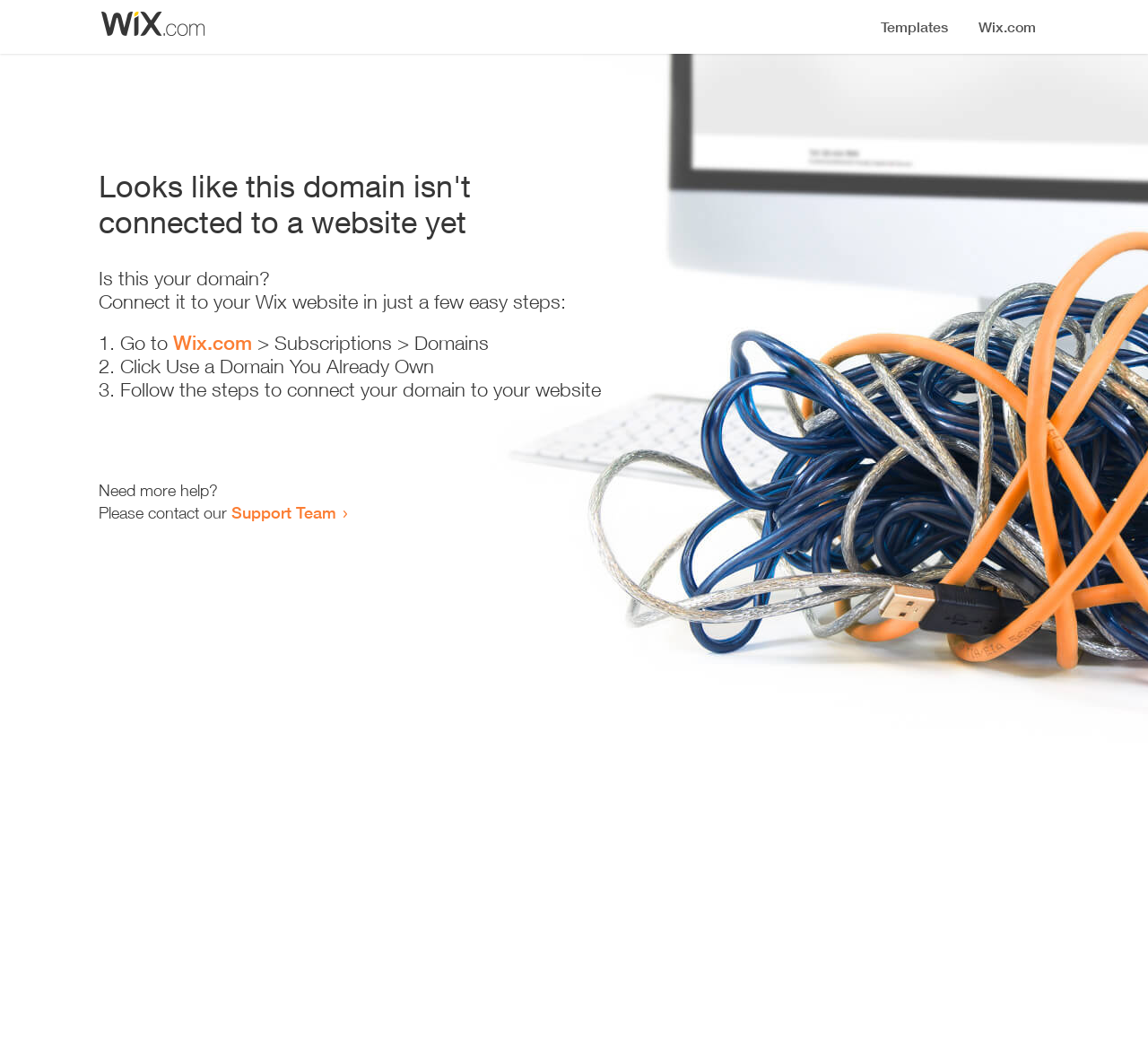Who can I contact for more help?
Please describe in detail the information shown in the image to answer the question.

If I need more help, I can contact the Support Team, as indicated by the link 'Support Team' at the bottom of the webpage.